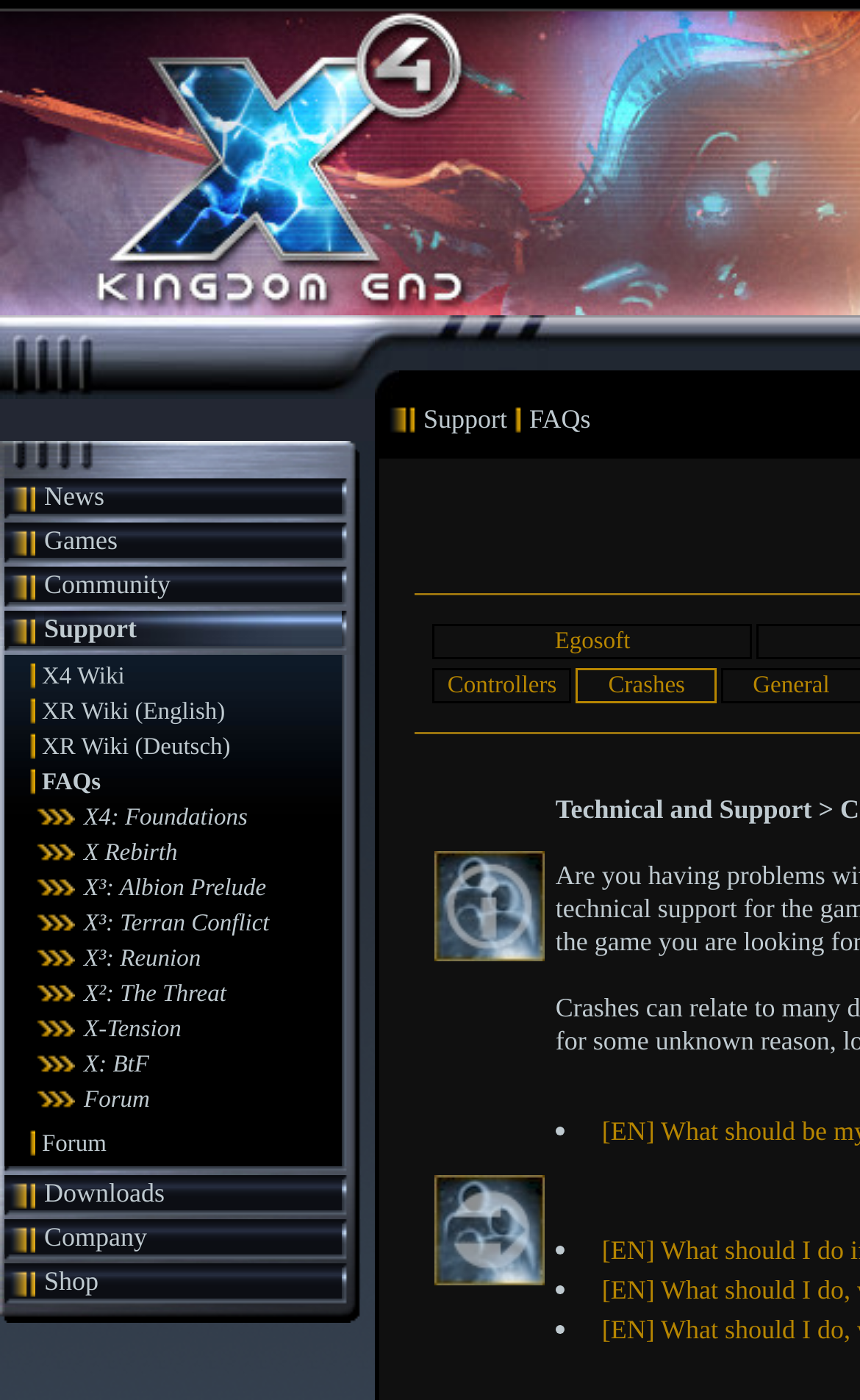Use a single word or phrase to answer this question: 
What is the first item in the list of games?

X4: Foundations